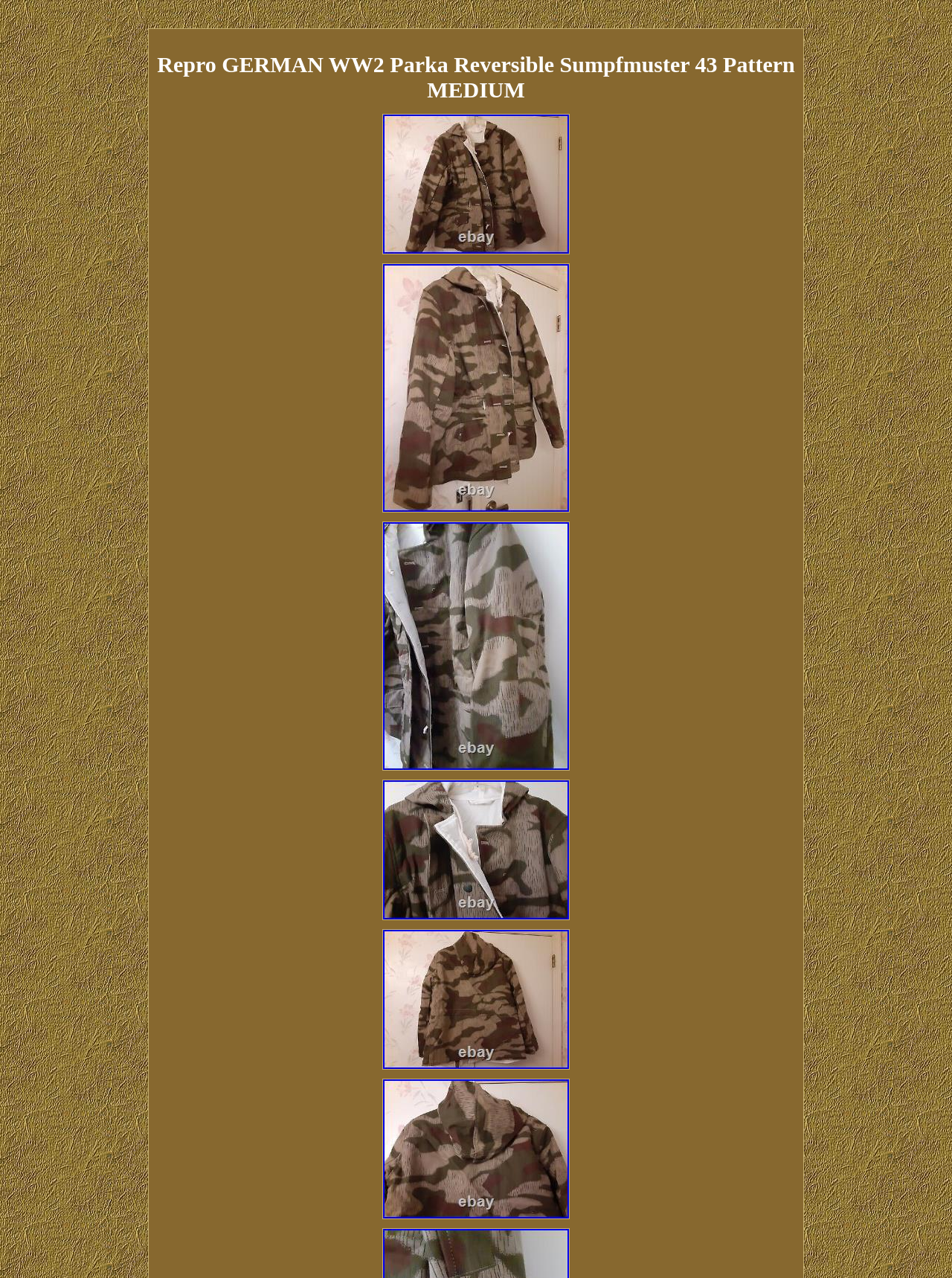Give a detailed account of the webpage.

This webpage appears to be a product page for a Repro German WW2 Parka Reversible Sumpfmuster 43 Pattern in medium size. At the top, there is a heading with the product title. Below the heading, there are six links with the same product title, arranged vertically in a column. Each link has an accompanying image to its right, showcasing the product from different angles. The images are roughly the same size and are positioned closely to their corresponding links. The overall layout is dense, with the links and images taking up most of the vertical space on the page.